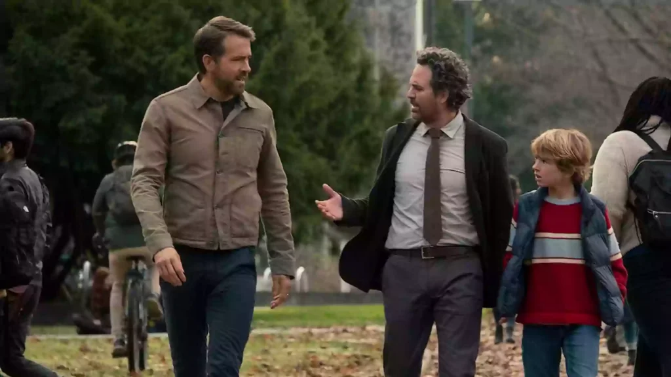What is the theme of growth explored in the film?
Answer the question with a thorough and detailed explanation.

The caption highlights the film's exploration of growth and the bonds that shape one's identity, which is evident from the contrast between the adult Adam and the younger Adam, showcasing the complexities of time travel and personal development.